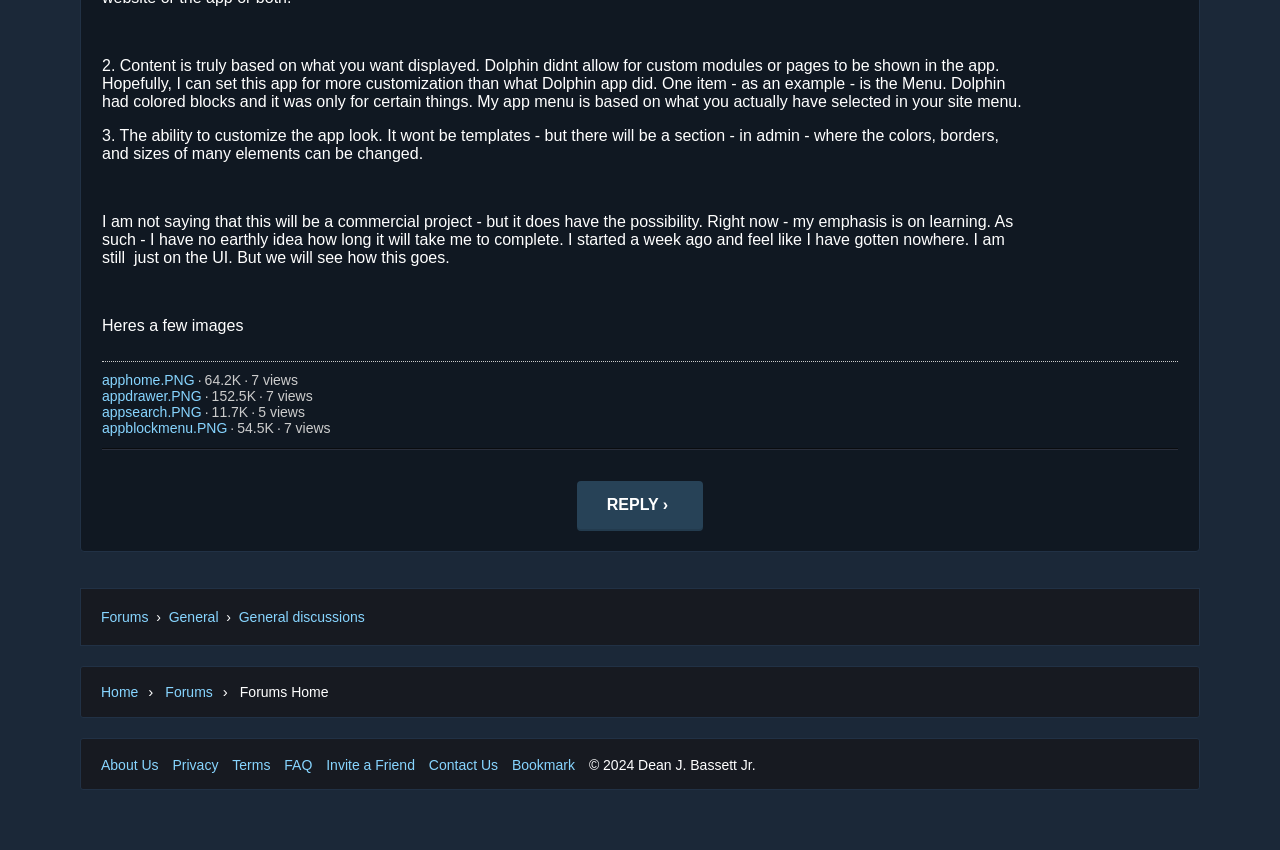Please give the bounding box coordinates of the area that should be clicked to fulfill the following instruction: "go to home". The coordinates should be in the format of four float numbers from 0 to 1, i.e., [left, top, right, bottom].

[0.079, 0.804, 0.108, 0.823]